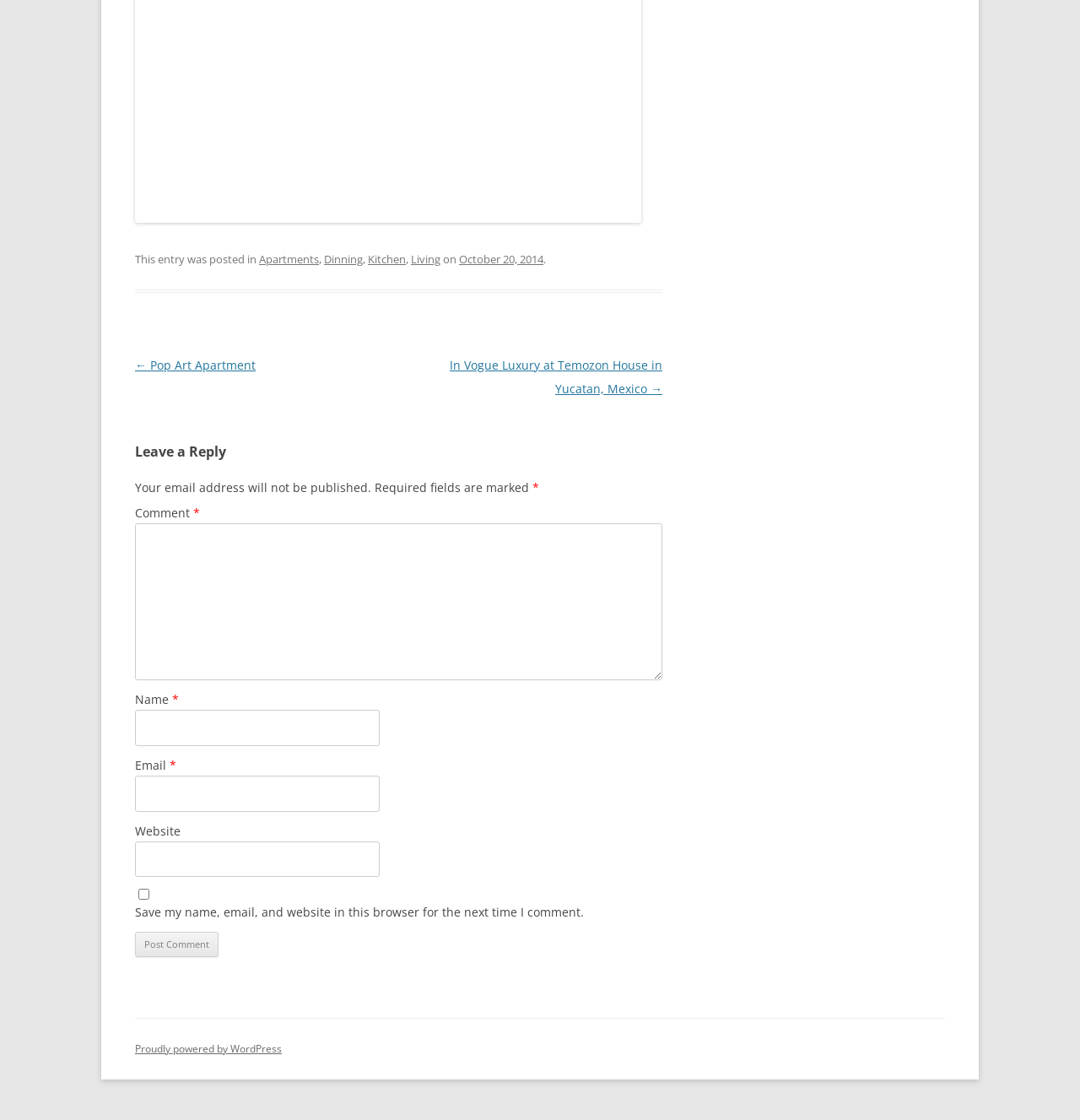Please specify the bounding box coordinates of the clickable section necessary to execute the following command: "Click on the 'Post Comment' button".

[0.125, 0.832, 0.202, 0.854]